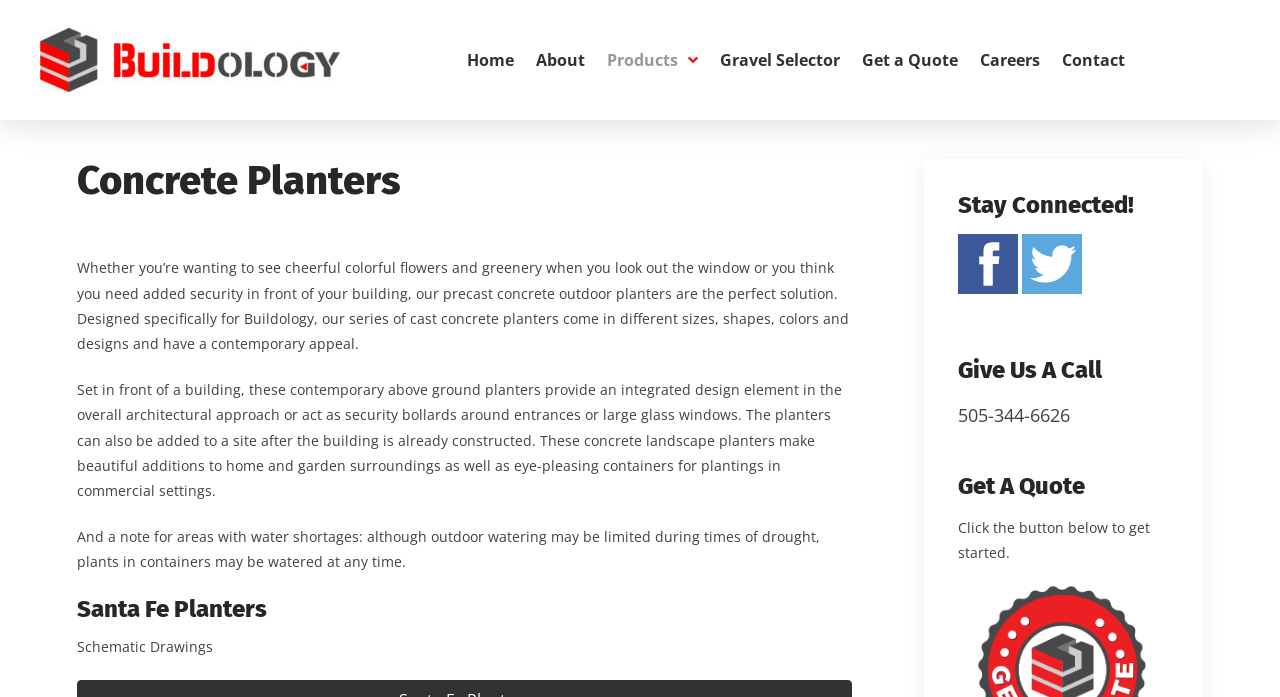What is the purpose of the concrete planters?
Using the picture, provide a one-word or short phrase answer.

Added security and decoration